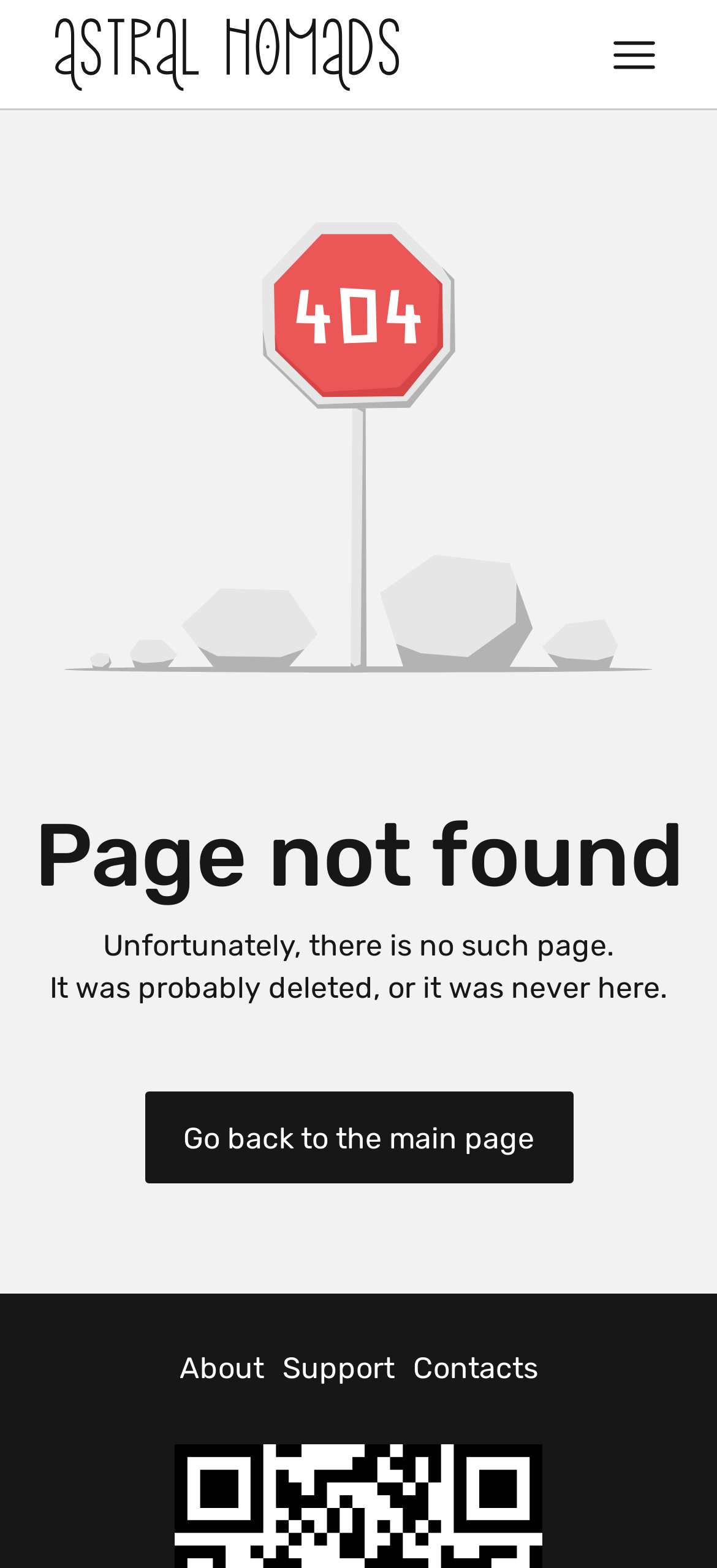What is the tone of the error message?
Make sure to answer the question with a detailed and comprehensive explanation.

I inferred the tone of the error message by looking at the text content of the static text elements. The messages 'Unfortunately, there is no such page.' and 'It was probably deleted, or it was never here.' suggest a apologetic tone, as they acknowledge the error and provide a possible explanation.